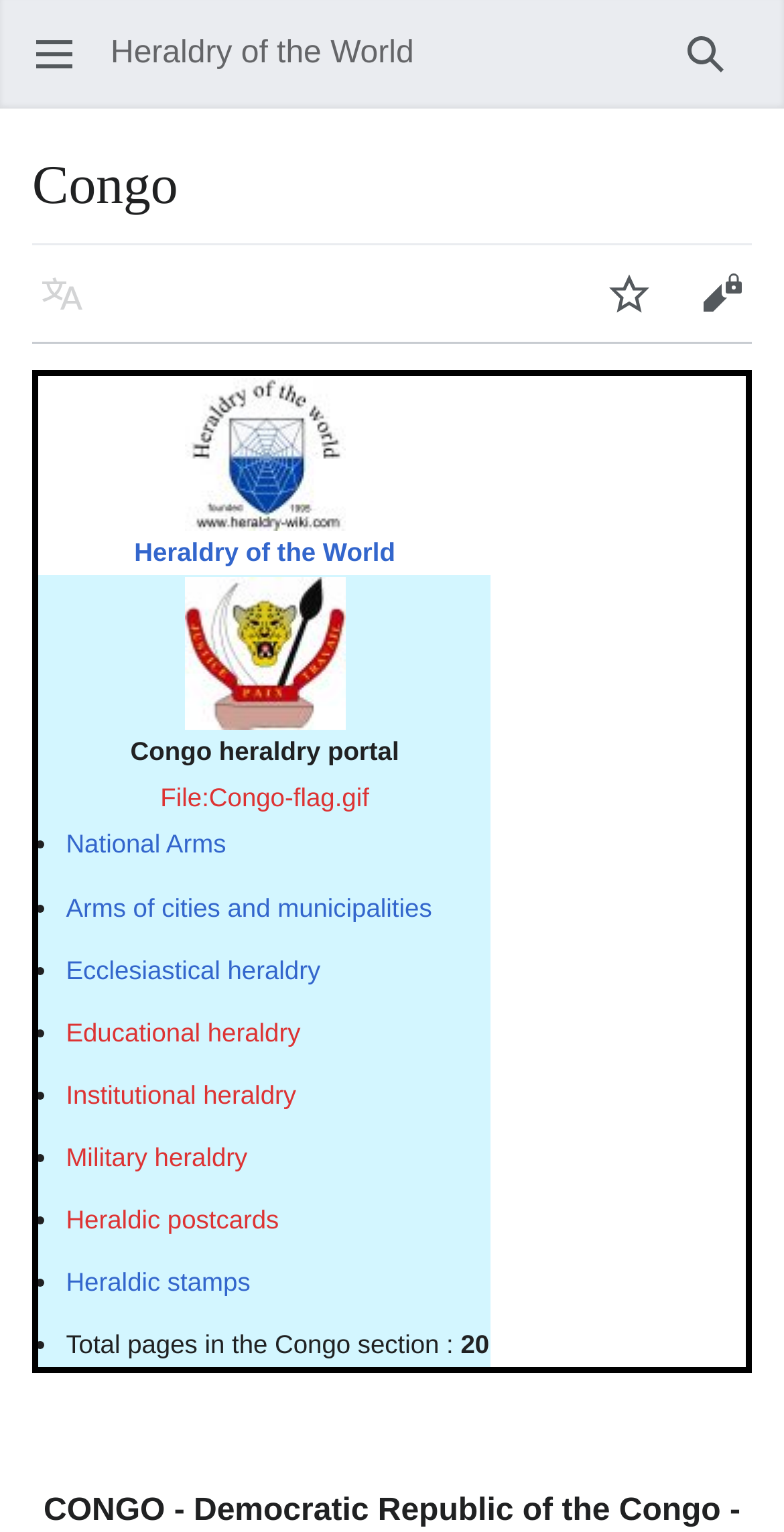Summarize the webpage in an elaborate manner.

The webpage is about the Coat of Arms (Crest) of Congo. At the top left, there is a button to open the main menu. On the top right, there is a search button. Below the search button, there is a heading that reads "Congo". 

Under the heading, there are three buttons aligned horizontally: "Language", "Watch", and "Edit". Below these buttons, there is a table that occupies most of the page. The table has four rows, each containing a grid cell with an image and a link. 

In the first row, there is an image of a logo and a link to "Heraldry of the World". In the second row, there is an image of the Congo coat of arms and a link to the "Congo heraldry portal". In the third row, there is an image of the Congo flag. 

The fourth row contains a list of links to various heraldry-related topics, including national arms, arms of cities and municipalities, ecclesiastical heraldry, educational heraldry, institutional heraldry, military heraldry, heraldic postcards, and heraldic stamps. At the end of the list, there is a text that reads "Total pages in the Congo section: 20".